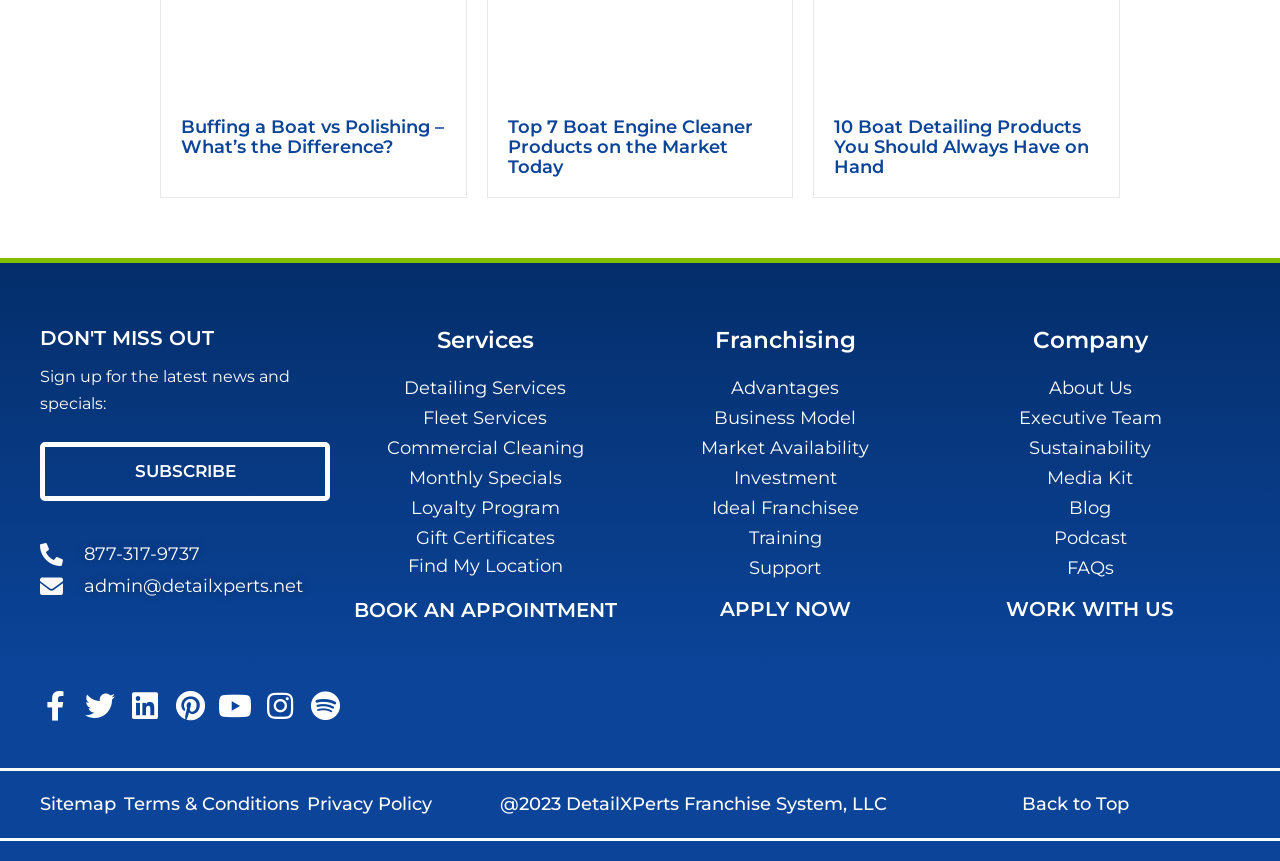Answer the question in one word or a short phrase:
How many social media links are there?

8